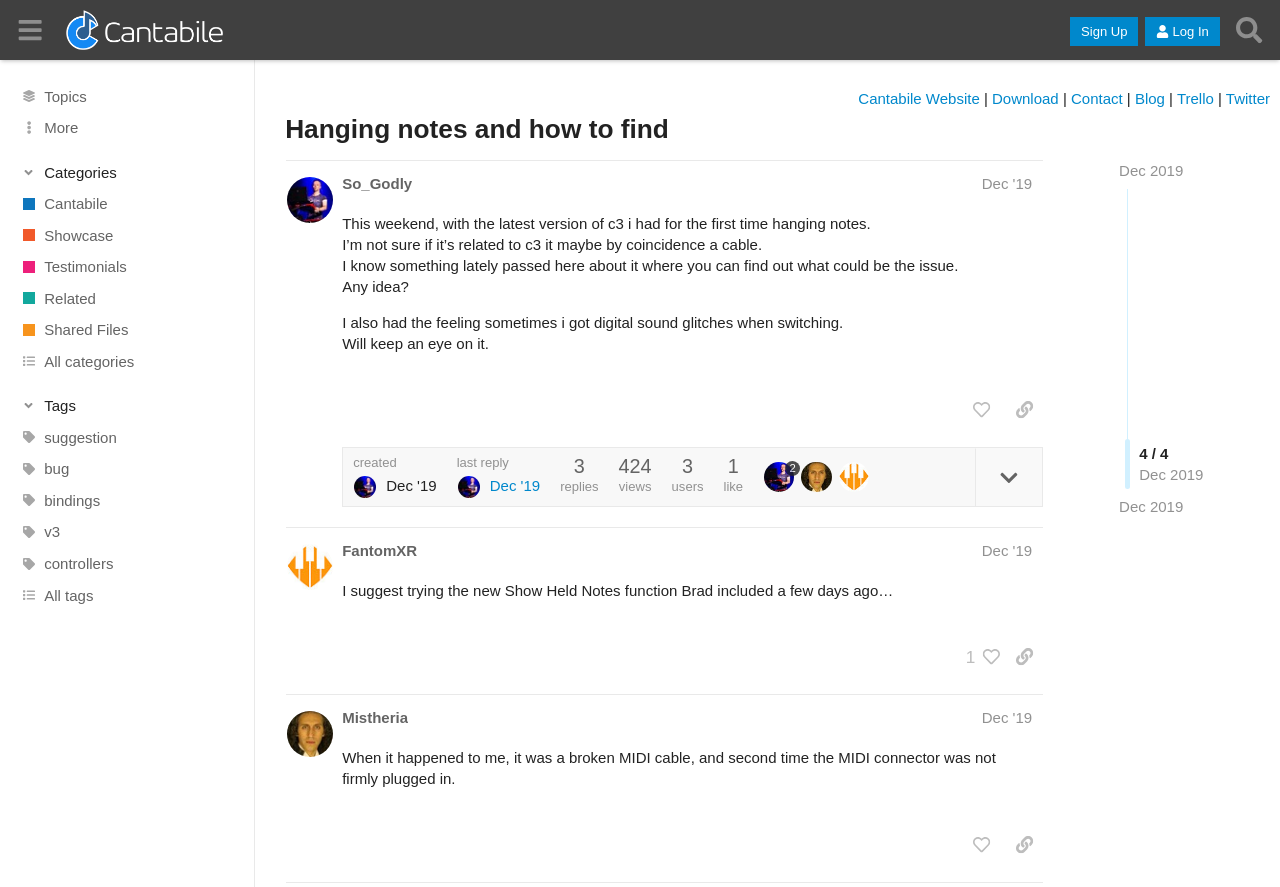Find the bounding box coordinates for the area that must be clicked to perform this action: "Click on the 'Sign Up' button".

[0.836, 0.019, 0.889, 0.052]